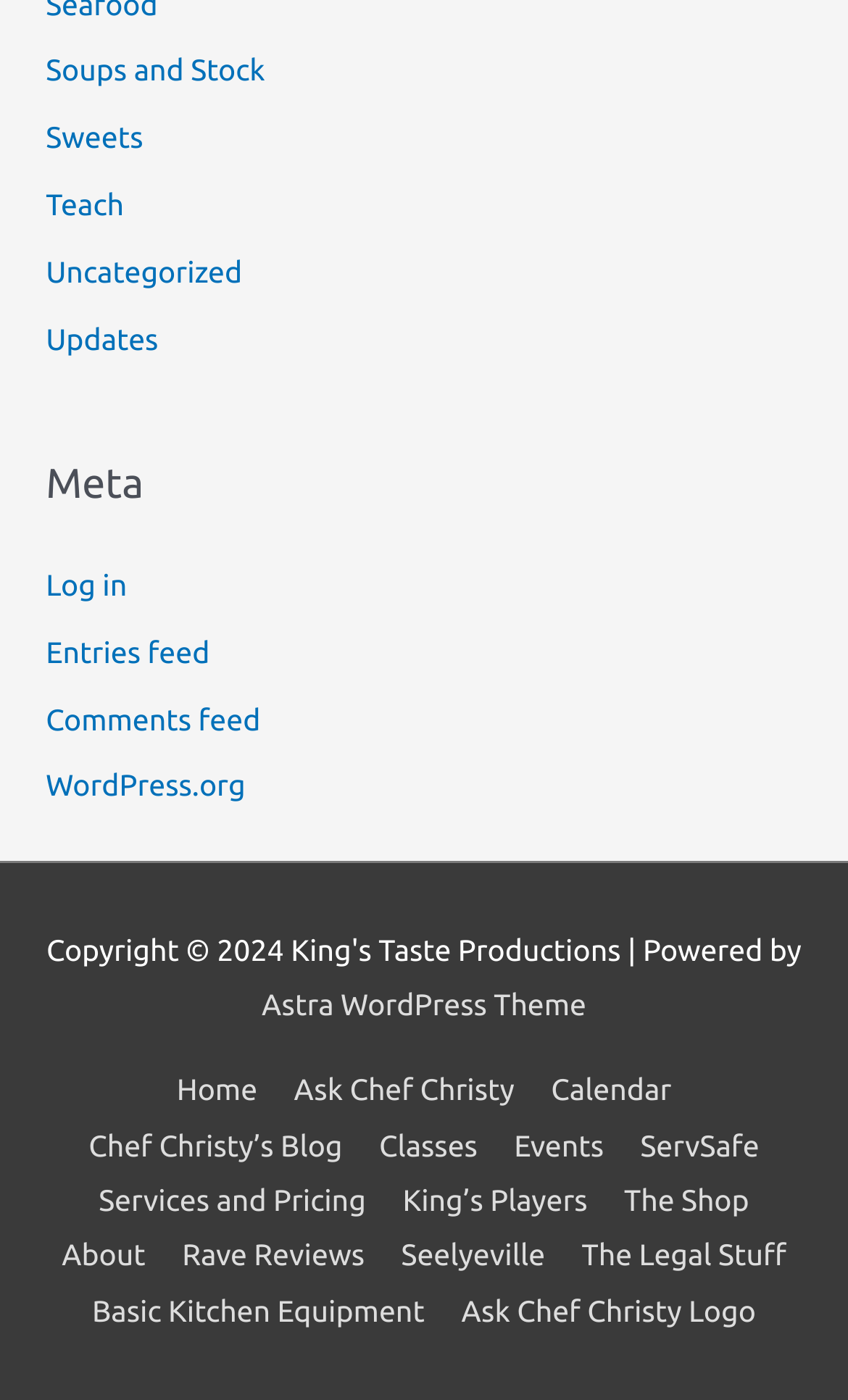What is the purpose of the 'Meta' section?
Provide a detailed answer to the question, using the image to inform your response.

The 'Meta' section is a navigation element with a bounding box coordinate of [0.054, 0.398, 0.946, 0.584]. It contains links to 'Log in', 'Entries feed', 'Comments feed', and 'WordPress.org', which suggests that it is used for navigation and accessing additional features or information.